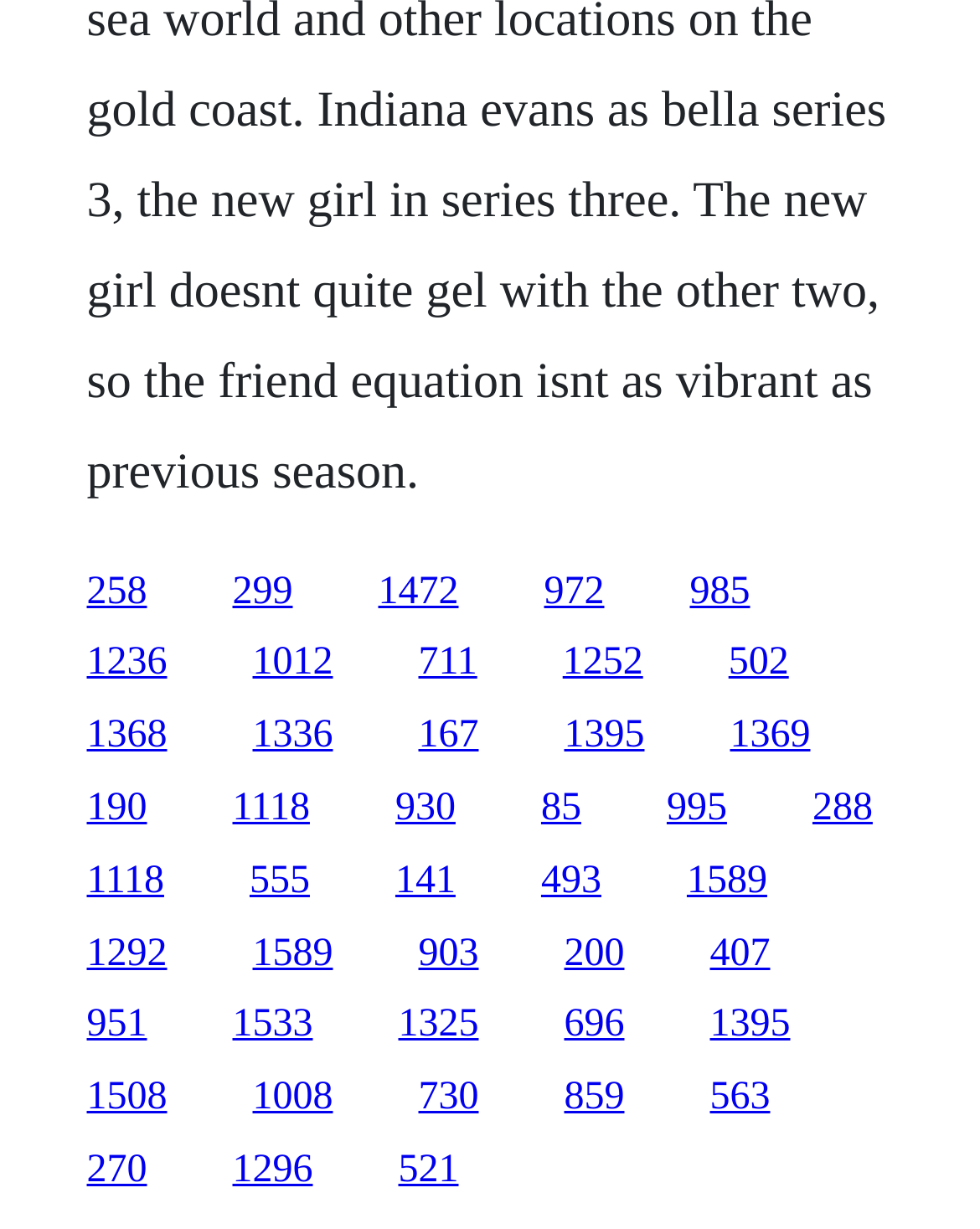Please determine the bounding box coordinates of the element's region to click for the following instruction: "Click on About link".

None